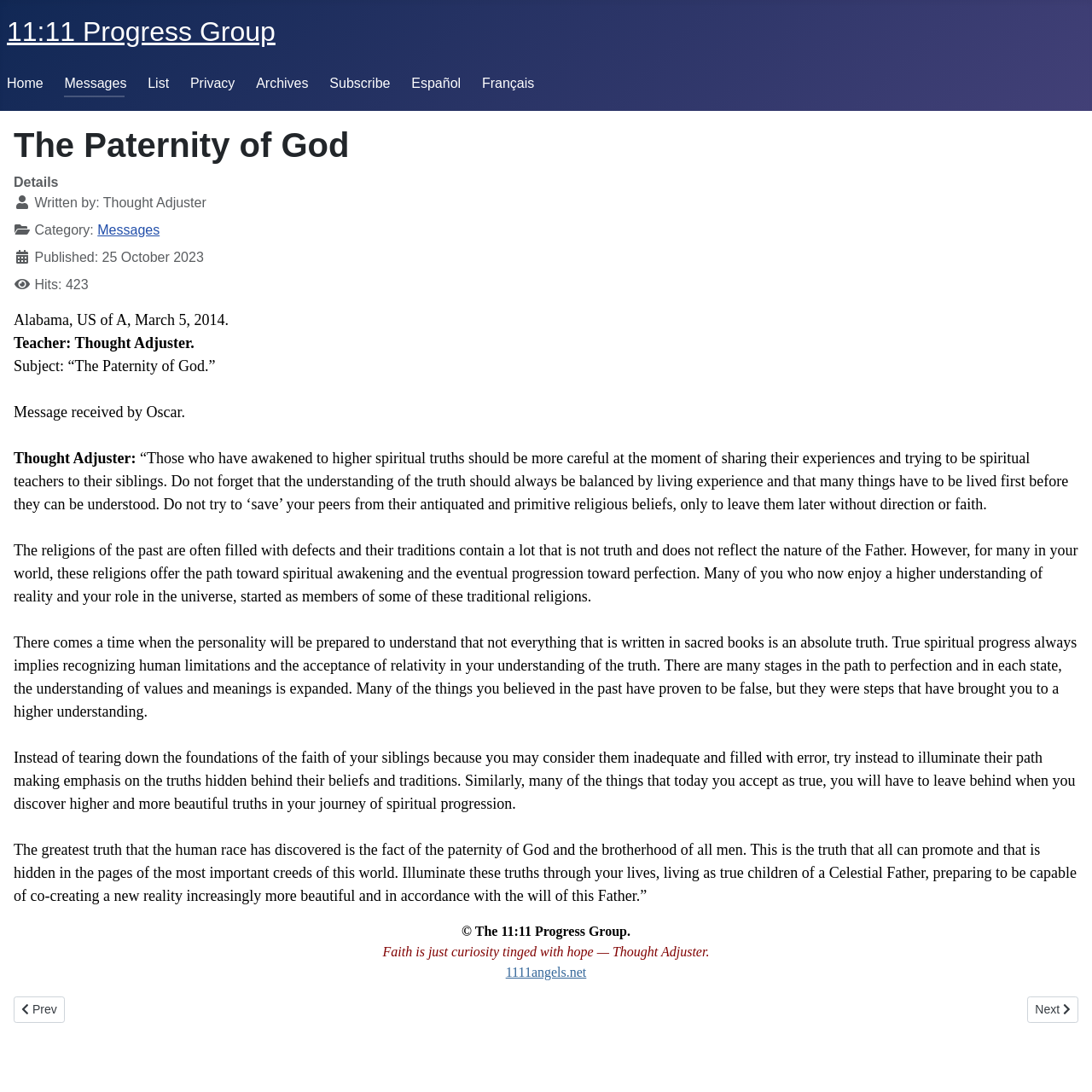Find the bounding box coordinates of the element I should click to carry out the following instruction: "View the 'Messages' category".

[0.059, 0.07, 0.116, 0.083]